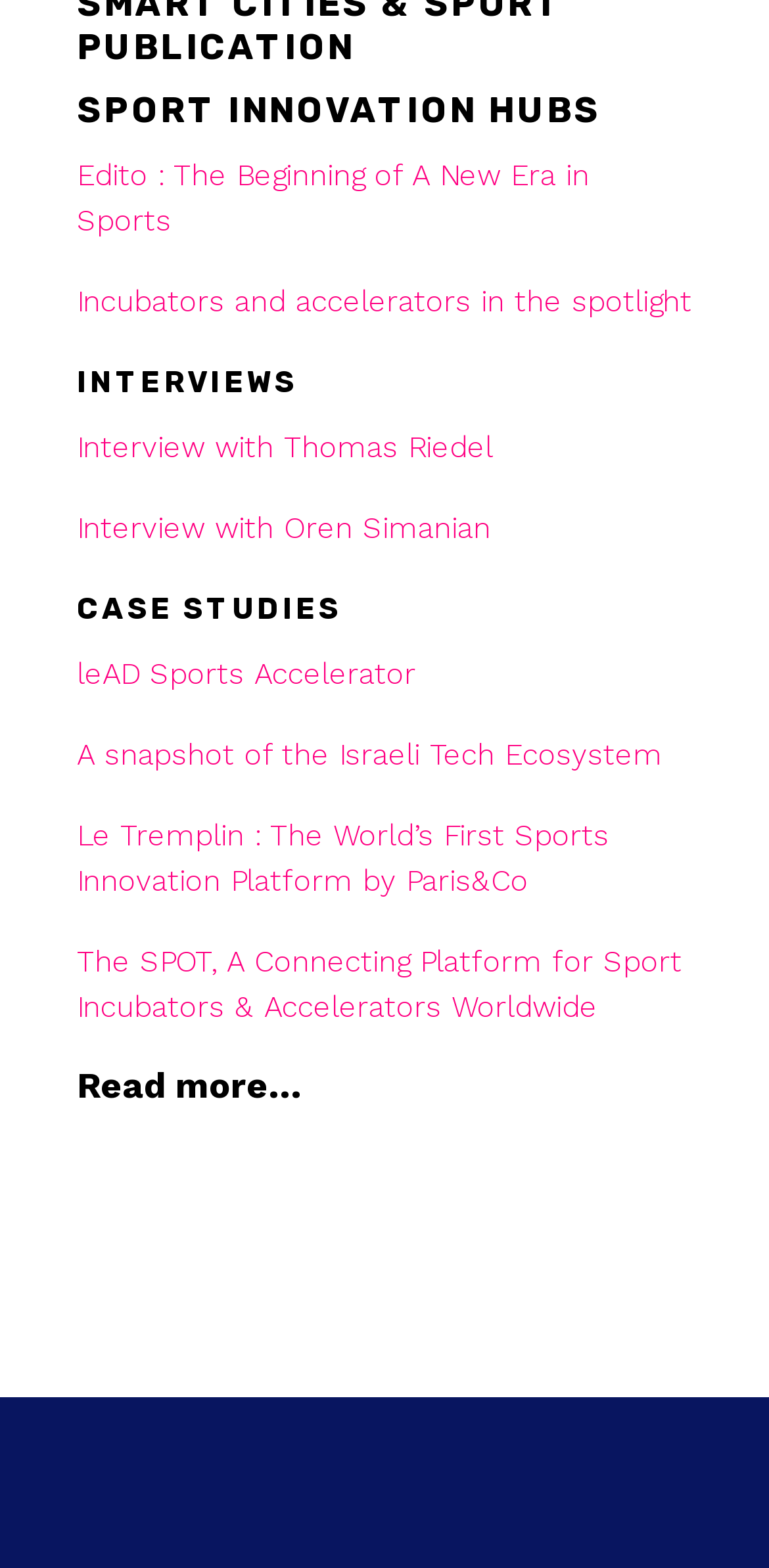What is the purpose of the 'Read more…' link?
Examine the image closely and answer the question with as much detail as possible.

The 'Read more…' link is placed at the end of the case studies section, which suggests that it is intended to allow users to read more case studies beyond the ones listed on the current page.